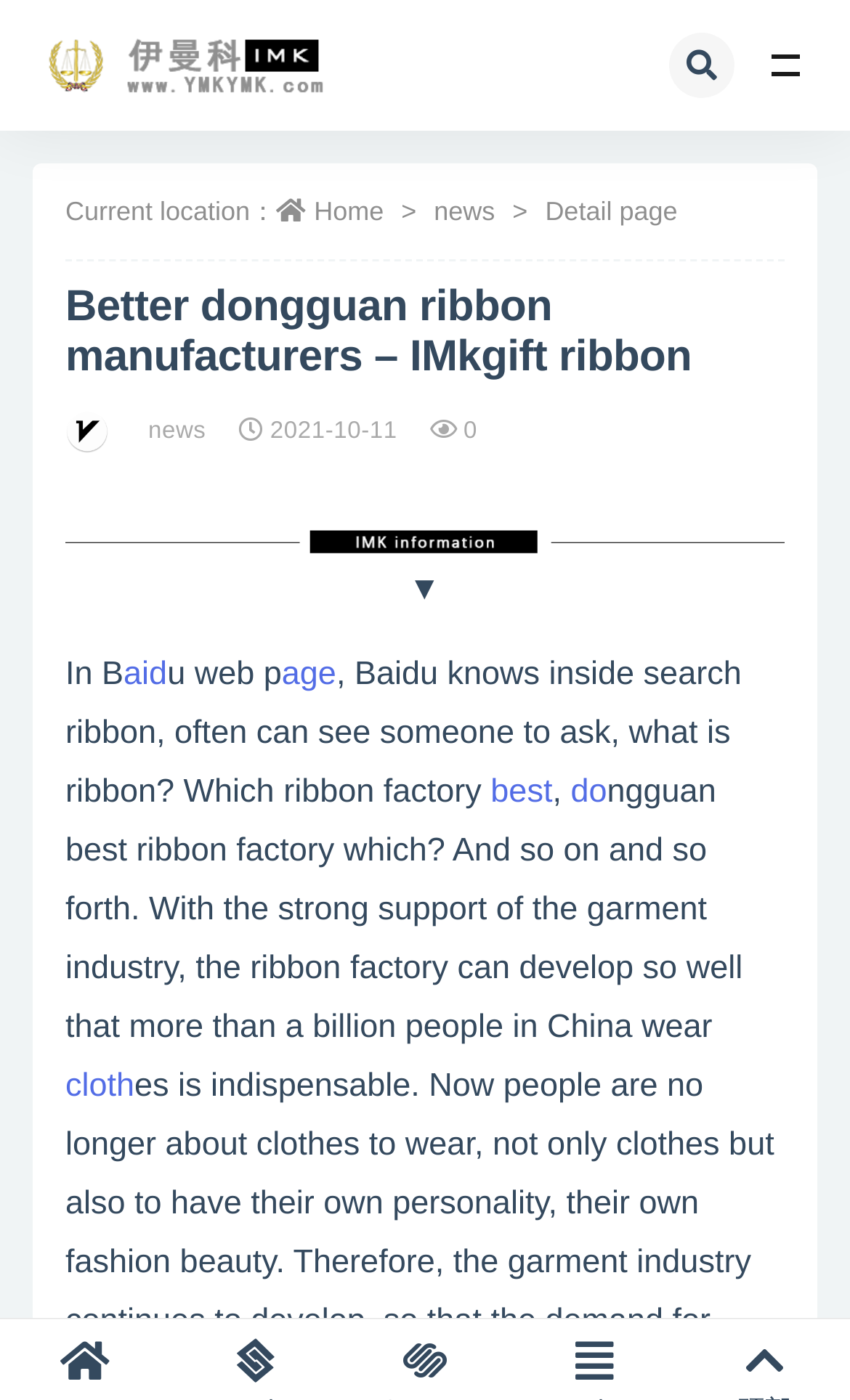What is the current location?
Please give a detailed and elaborate answer to the question.

The current location can be found in the navigation bar, which has links to 'Home', 'news', and 'Detail page'.